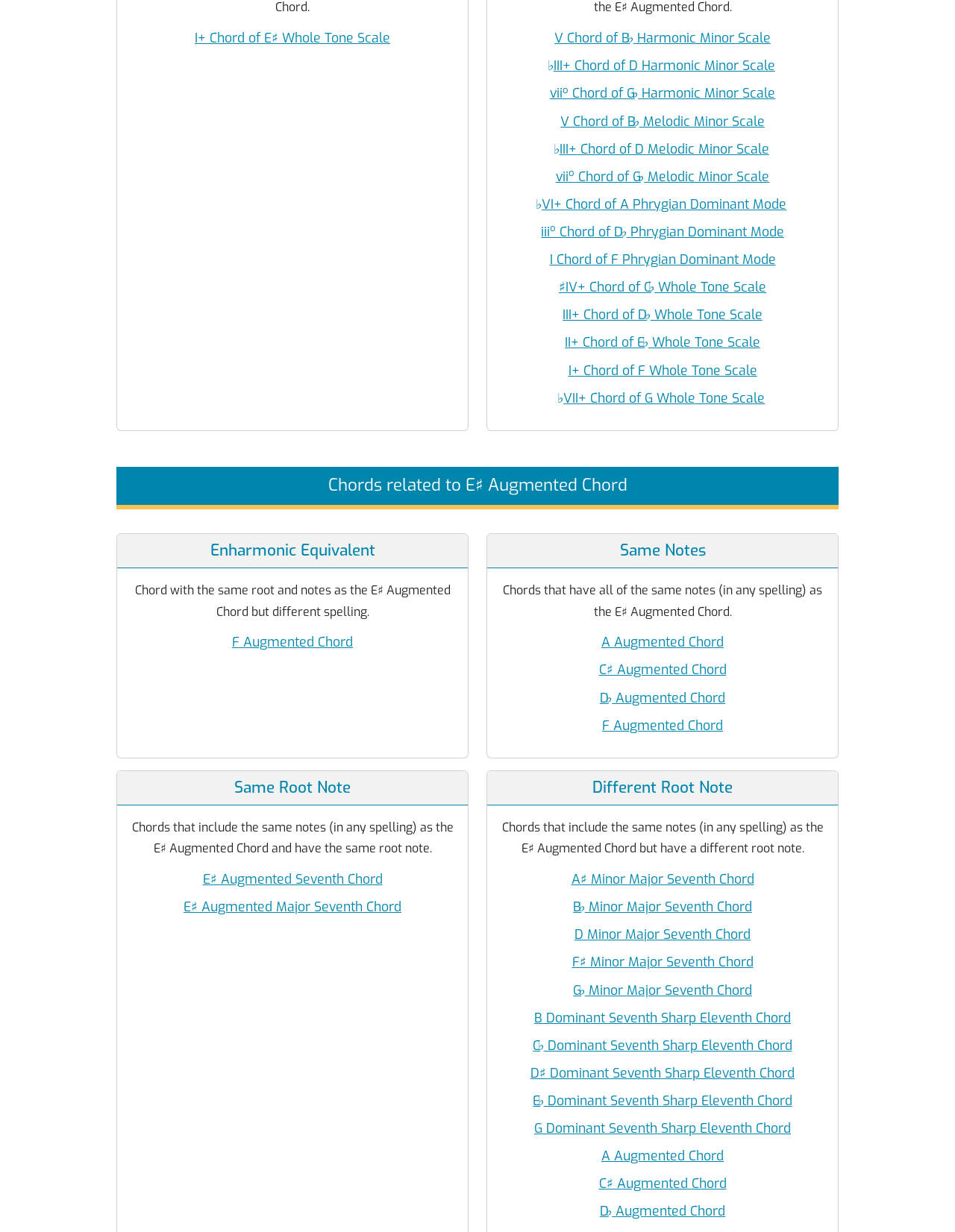Locate the bounding box coordinates of the clickable region to complete the following instruction: "Click the I+ Chord of EWhole Tone Scale link."

[0.135, 0.025, 0.477, 0.038]